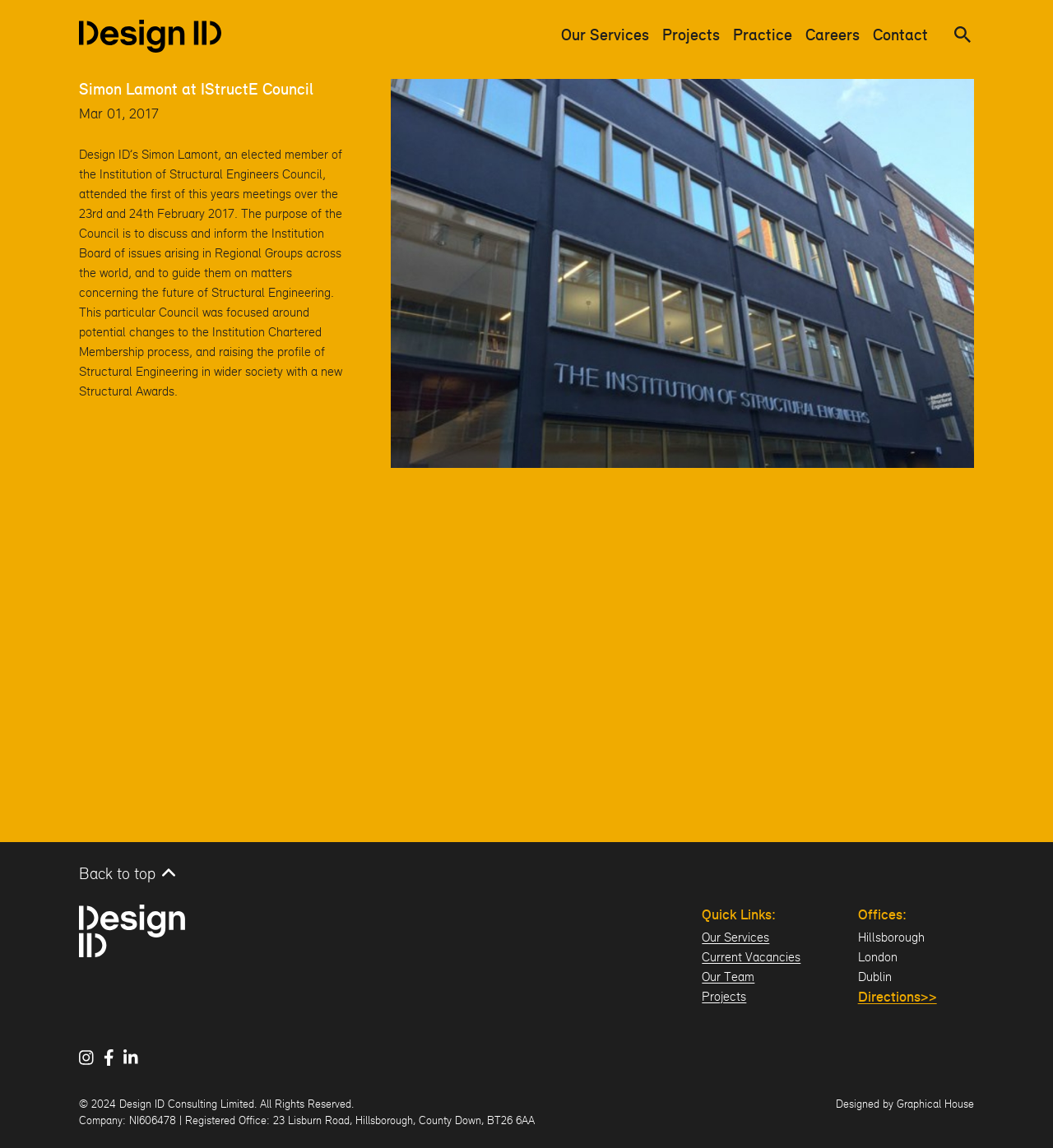Identify the bounding box coordinates of the clickable region to carry out the given instruction: "Search for something".

[0.906, 0.023, 0.925, 0.04]